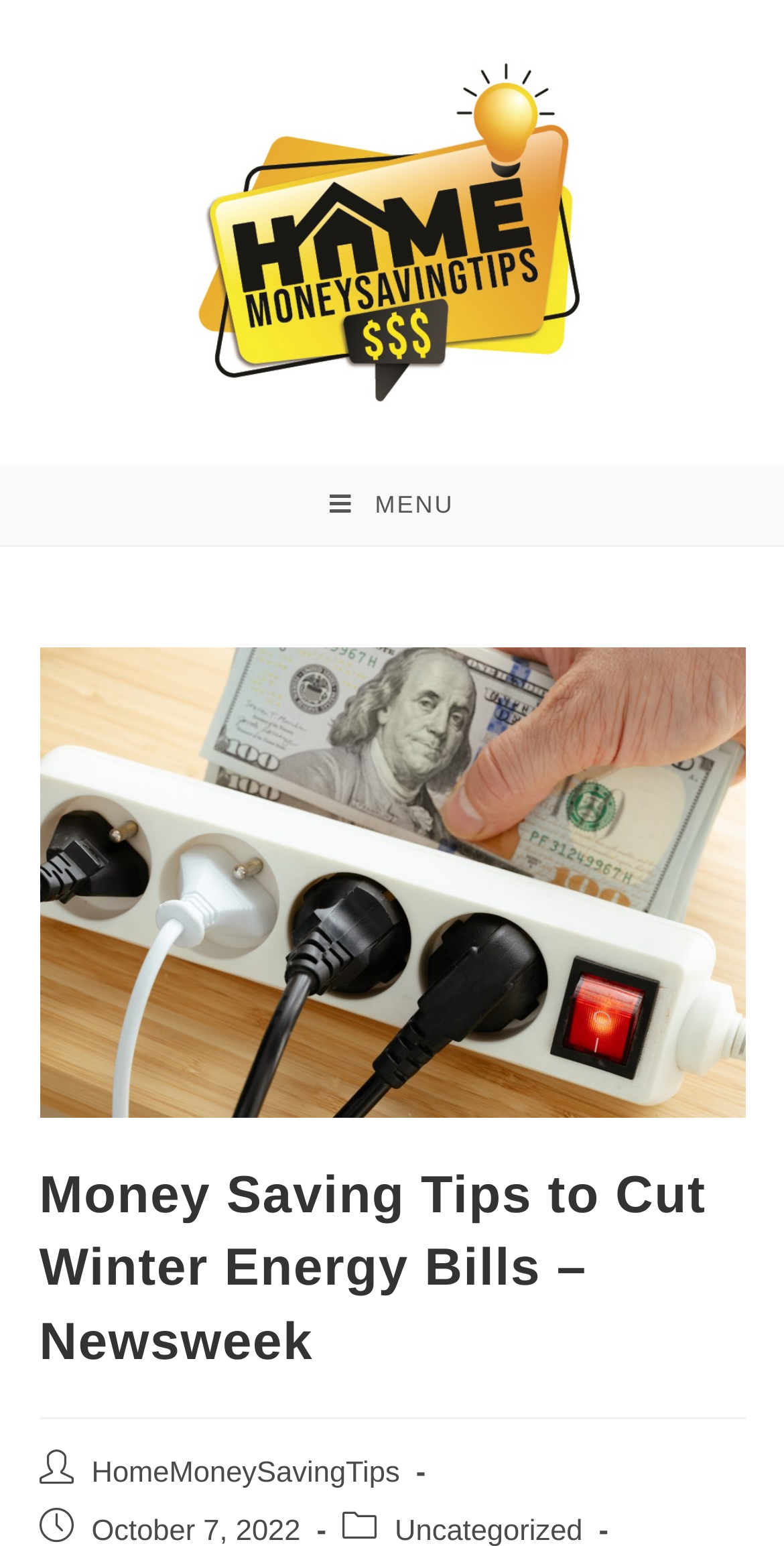Use a single word or phrase to answer the following:
Who is the author of the article?

Not specified